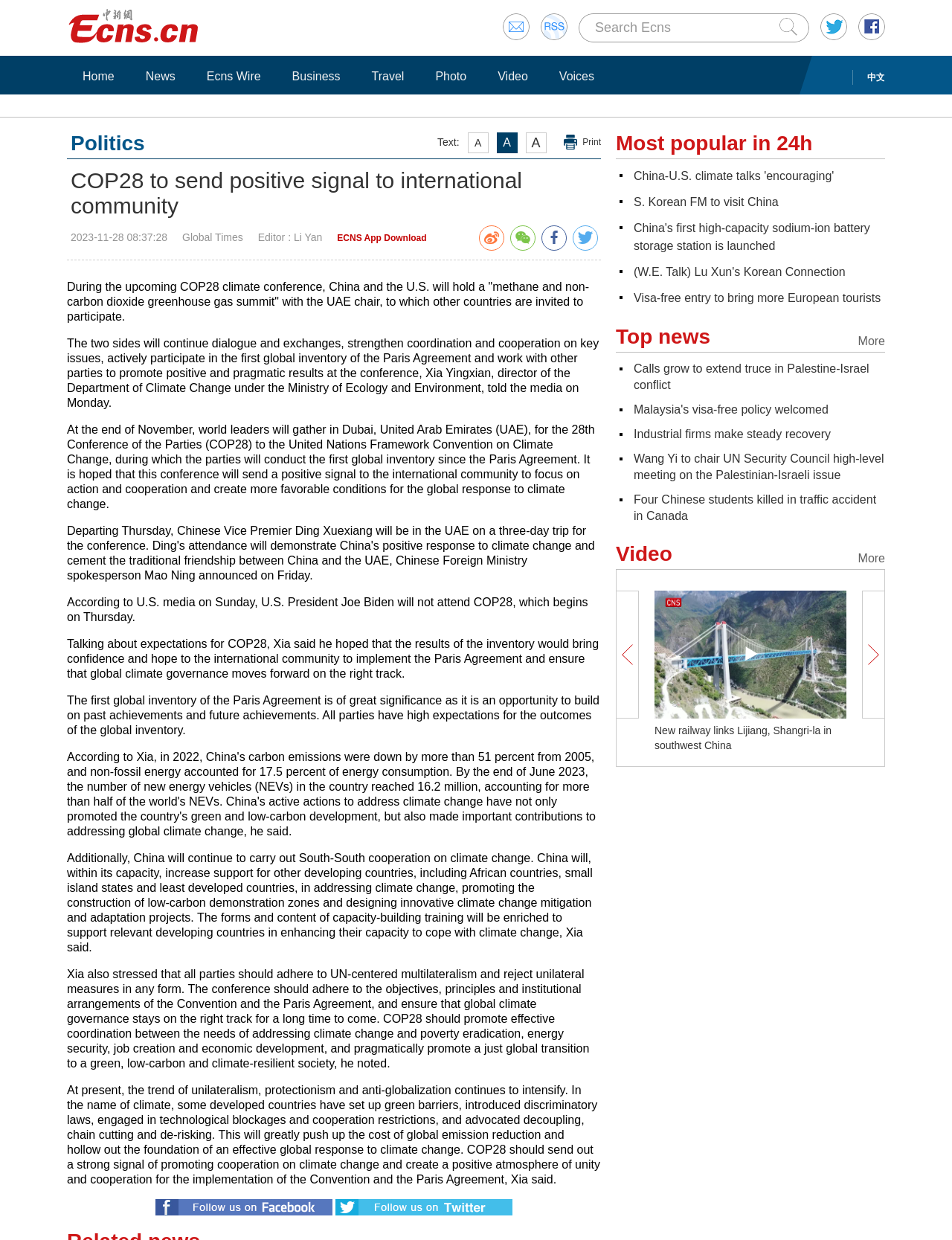What is the language of the webpage?
Craft a detailed and extensive response to the question.

The language of the webpage is English, as all the text elements, including headings, paragraphs, and links, are written in English.